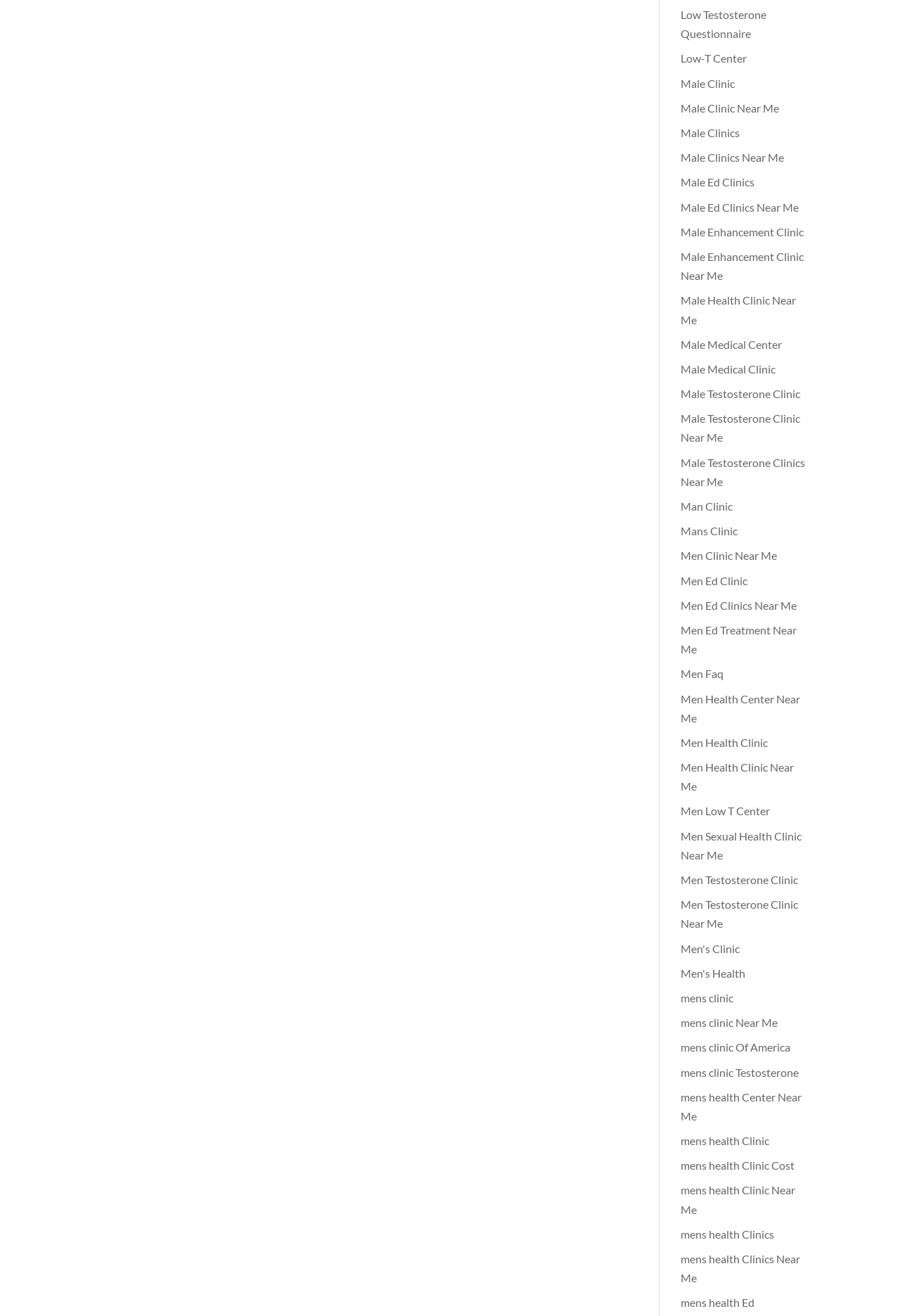Please pinpoint the bounding box coordinates for the region I should click to adhere to this instruction: "Click the Start subscription button".

None